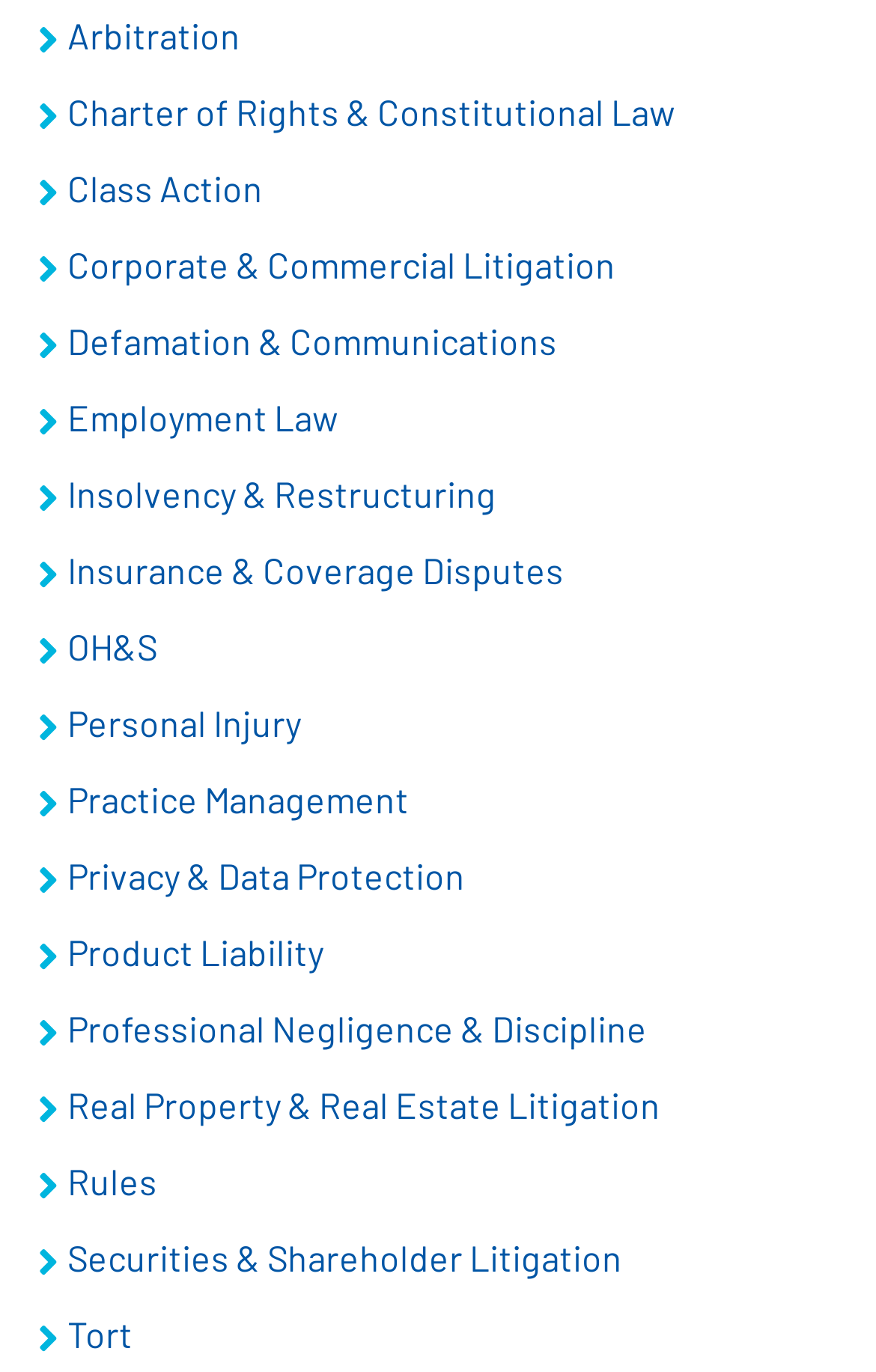Highlight the bounding box coordinates of the element that should be clicked to carry out the following instruction: "Access Tort law information". The coordinates must be given as four float numbers ranging from 0 to 1, i.e., [left, top, right, bottom].

[0.038, 0.953, 0.962, 0.993]